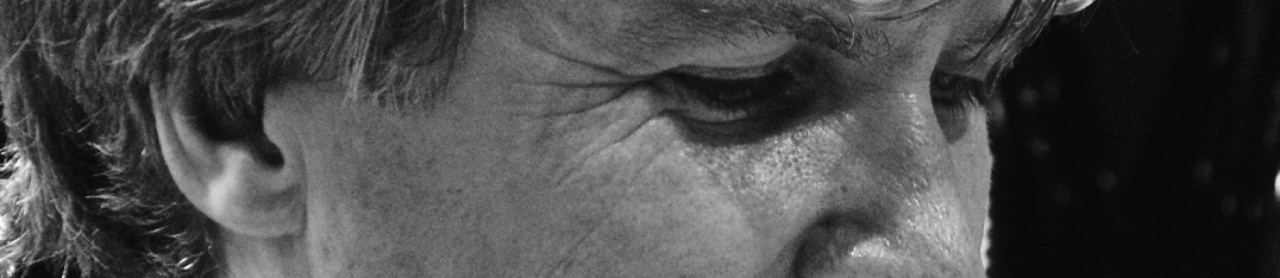What is the mood conveyed by the surrounding darkness? Using the information from the screenshot, answer with a single word or phrase.

Solemnity